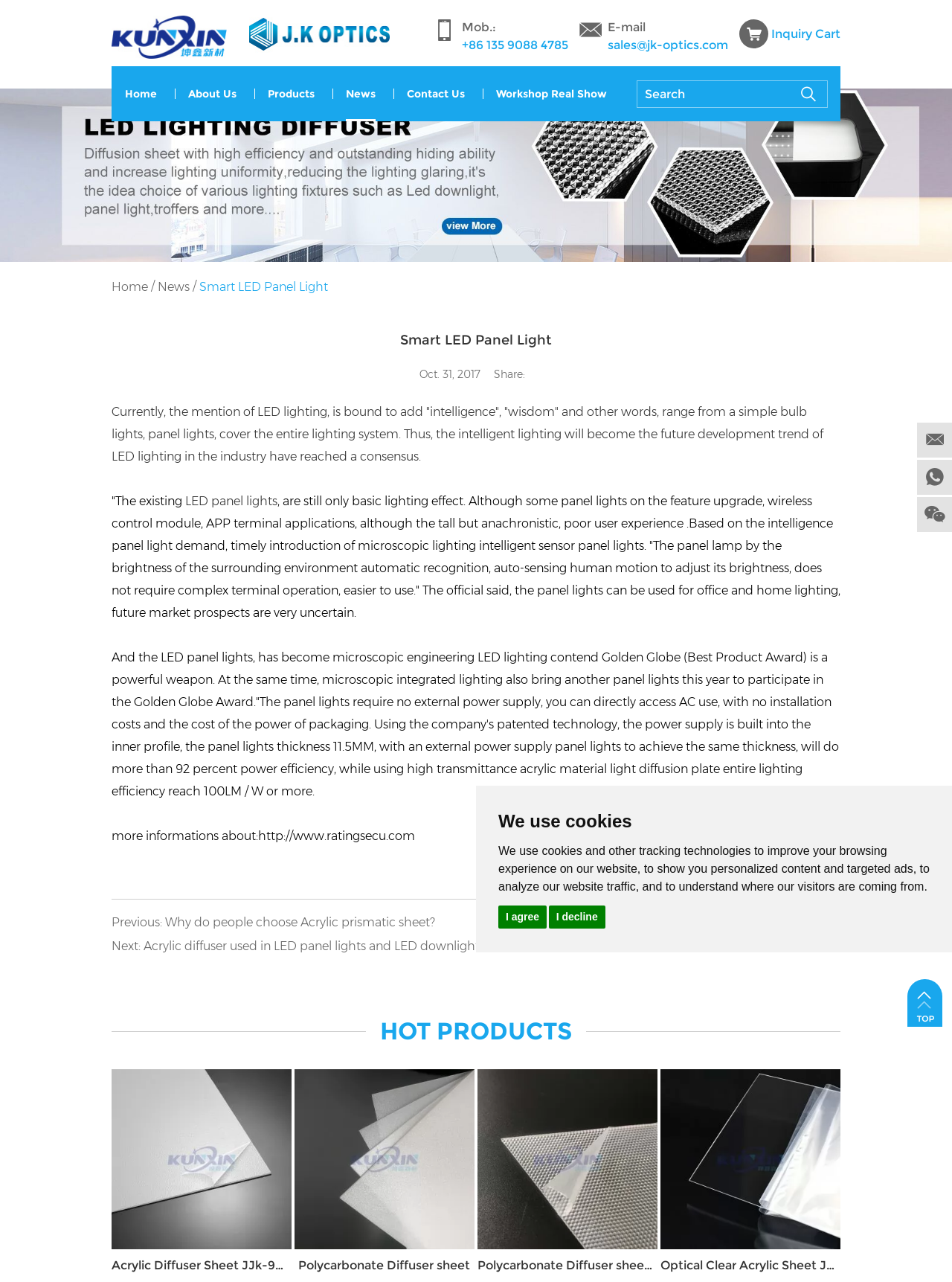Please pinpoint the bounding box coordinates for the region I should click to adhere to this instruction: "View 'Acrylic Diffuser Sheet JJk-90 &Jk-70 & JK-60' product".

[0.117, 0.834, 0.306, 0.974]